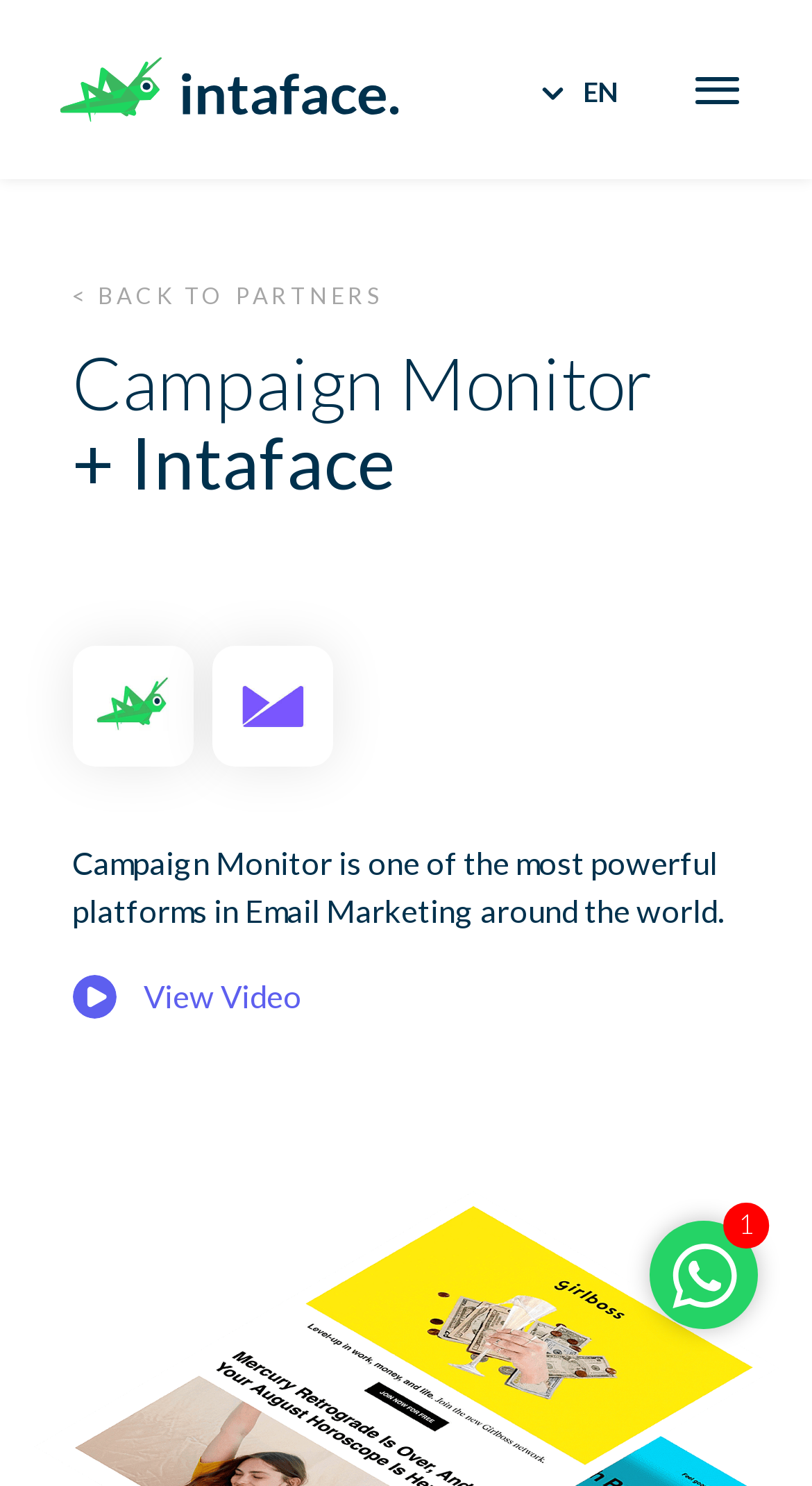Provide the bounding box coordinates in the format (top-left x, top-left y, bottom-right x, bottom-right y). All values are floating point numbers between 0 and 1. Determine the bounding box coordinate of the UI element described as: < Back to Partners

[0.089, 0.189, 0.476, 0.207]